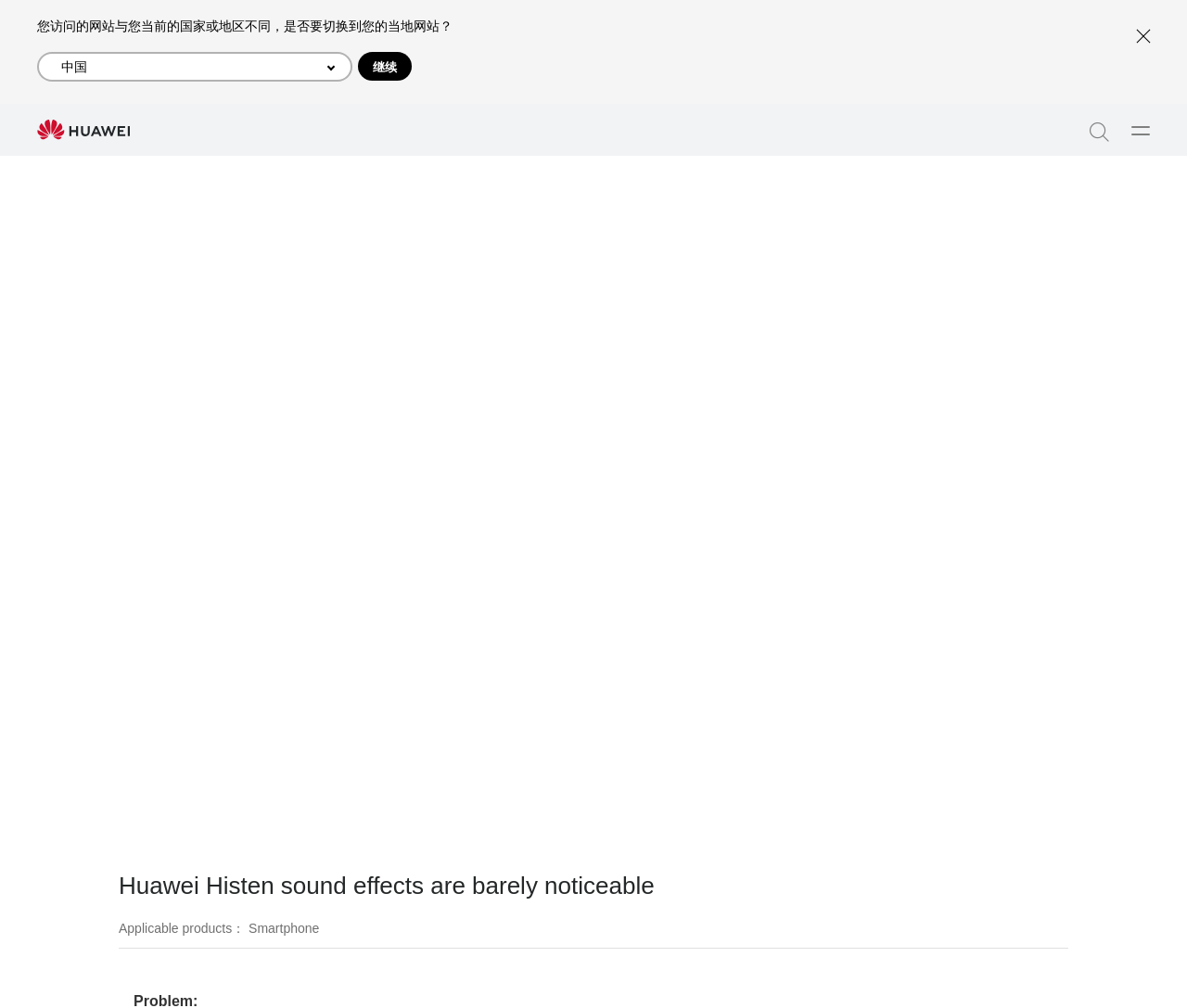From the details in the image, provide a thorough response to the question: How can I enable Huawei Histen sound effects?

According to the webpage, to enable Huawei Histen sound effects, you need to go to Settings, then Sound or Sounds & vibration, and then enable Huawei Histen sound effects. The exact steps may vary depending on the EMUI version.